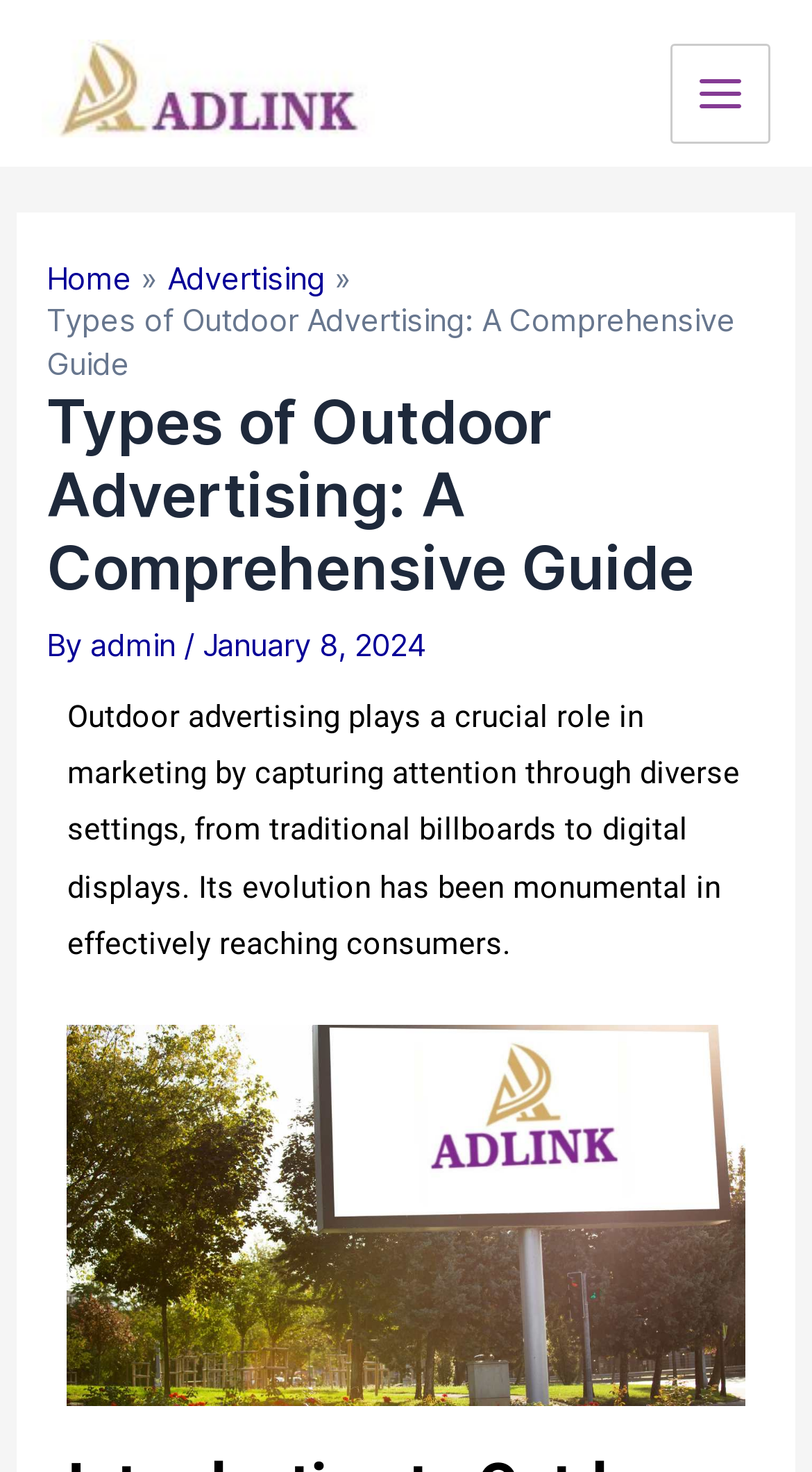Determine the bounding box for the UI element described here: "show".

None